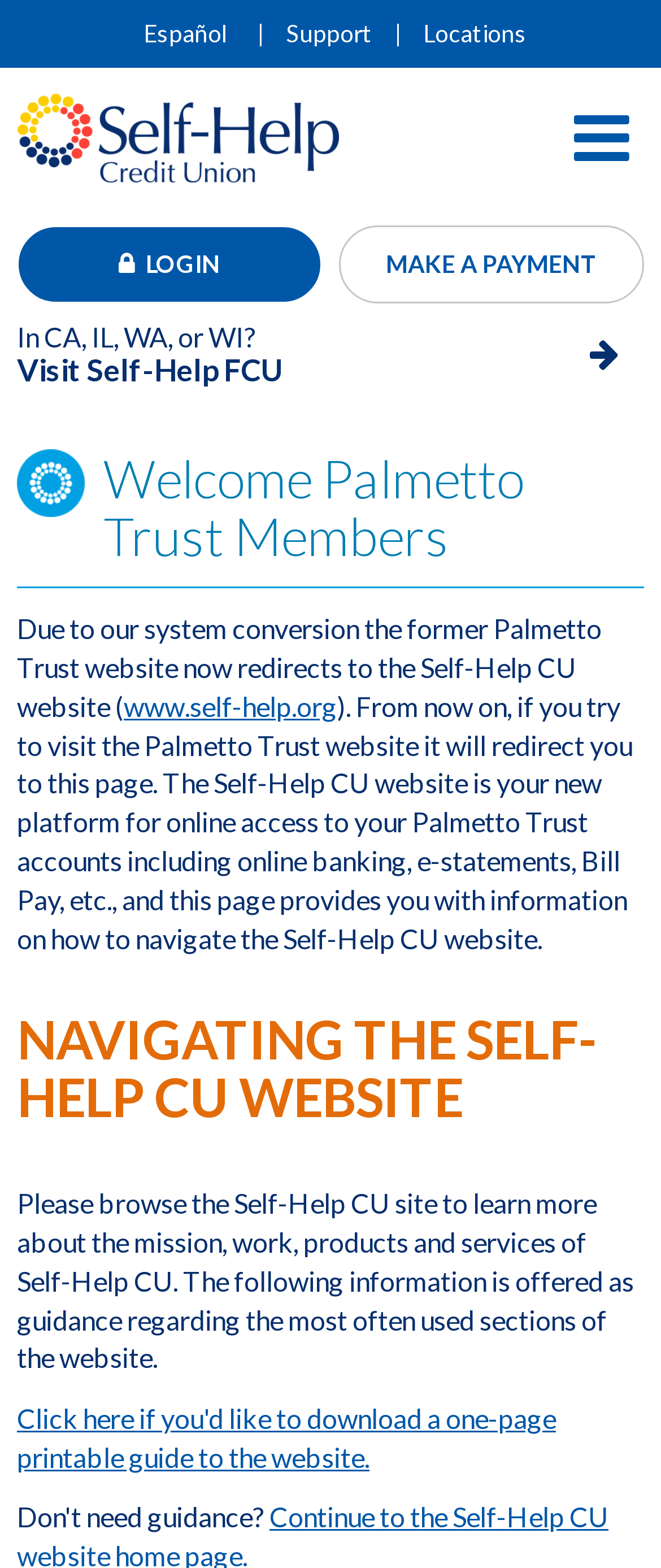Find the bounding box coordinates of the element to click in order to complete this instruction: "Visit Self-Help FCU". The bounding box coordinates must be four float numbers between 0 and 1, denoted as [left, top, right, bottom].

[0.026, 0.204, 0.974, 0.248]